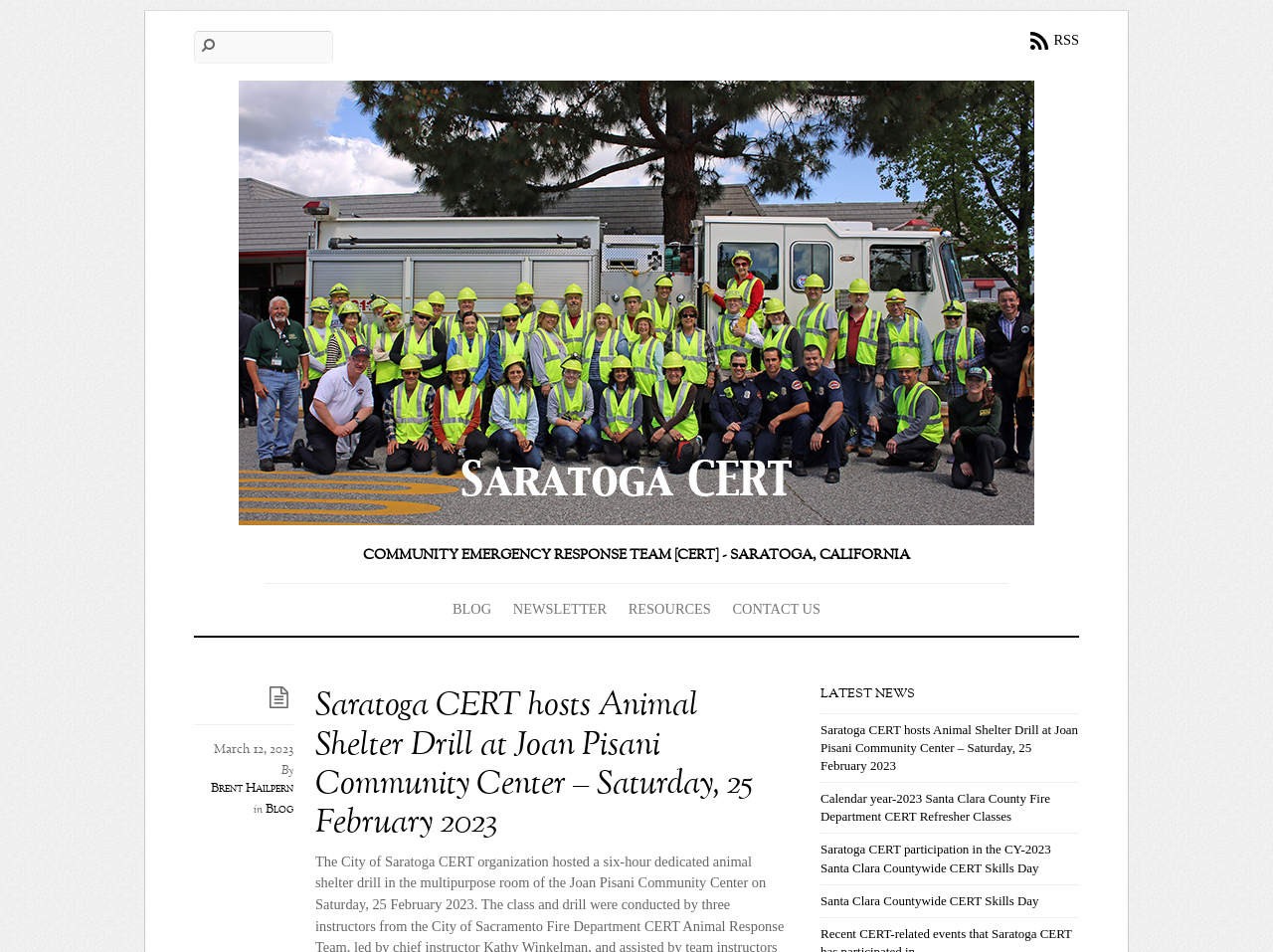What is the name of the team mentioned on the webpage?
Look at the image and answer with only one word or phrase.

COMMUNITY EMERGENCY RESPONSE TEAM (CERT)